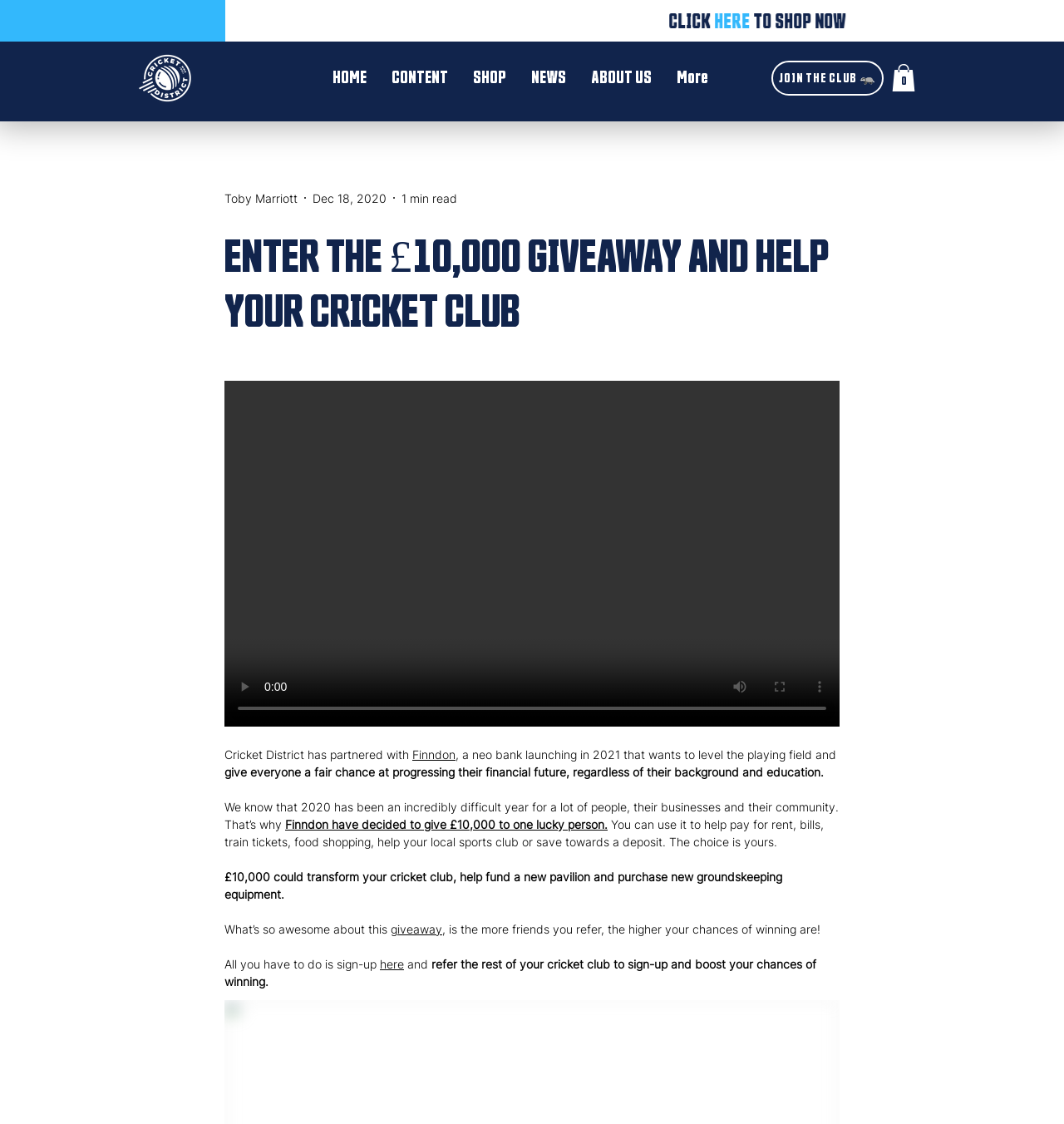What is the benefit of referring friends to the giveaway?
Look at the screenshot and provide an in-depth answer.

I inferred this by reading the text 'the more friends you refer, the higher your chances of winning are!' which suggests that referring friends increases the likelihood of winning the giveaway.